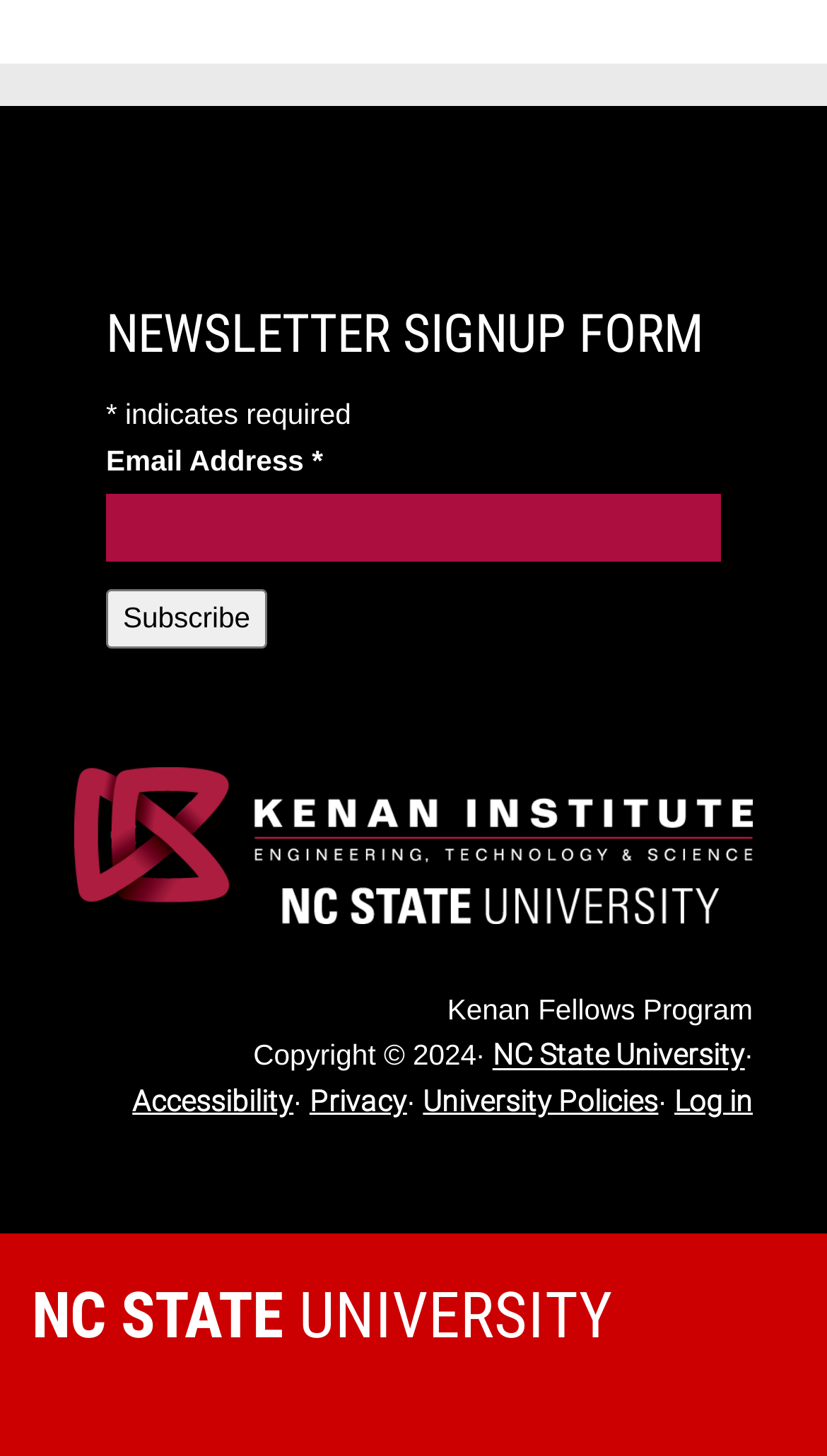Refer to the image and offer a detailed explanation in response to the question: What is the copyright year?

The webpage contains a static text element with the text 'Copyright © 2024', indicating that the copyright year is 2024.